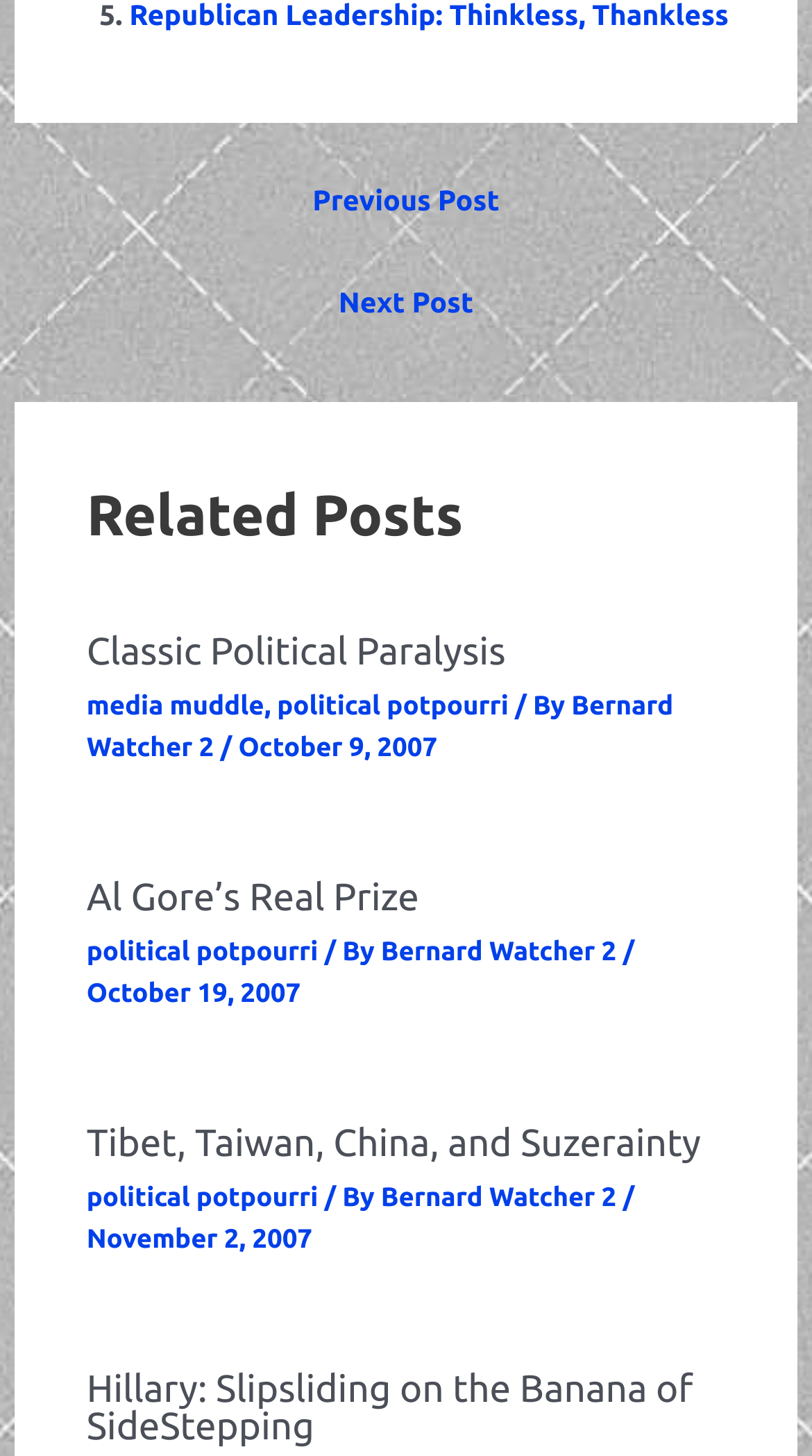Answer this question using a single word or a brief phrase:
What is the title of the second related post?

Al Gore’s Real Prize